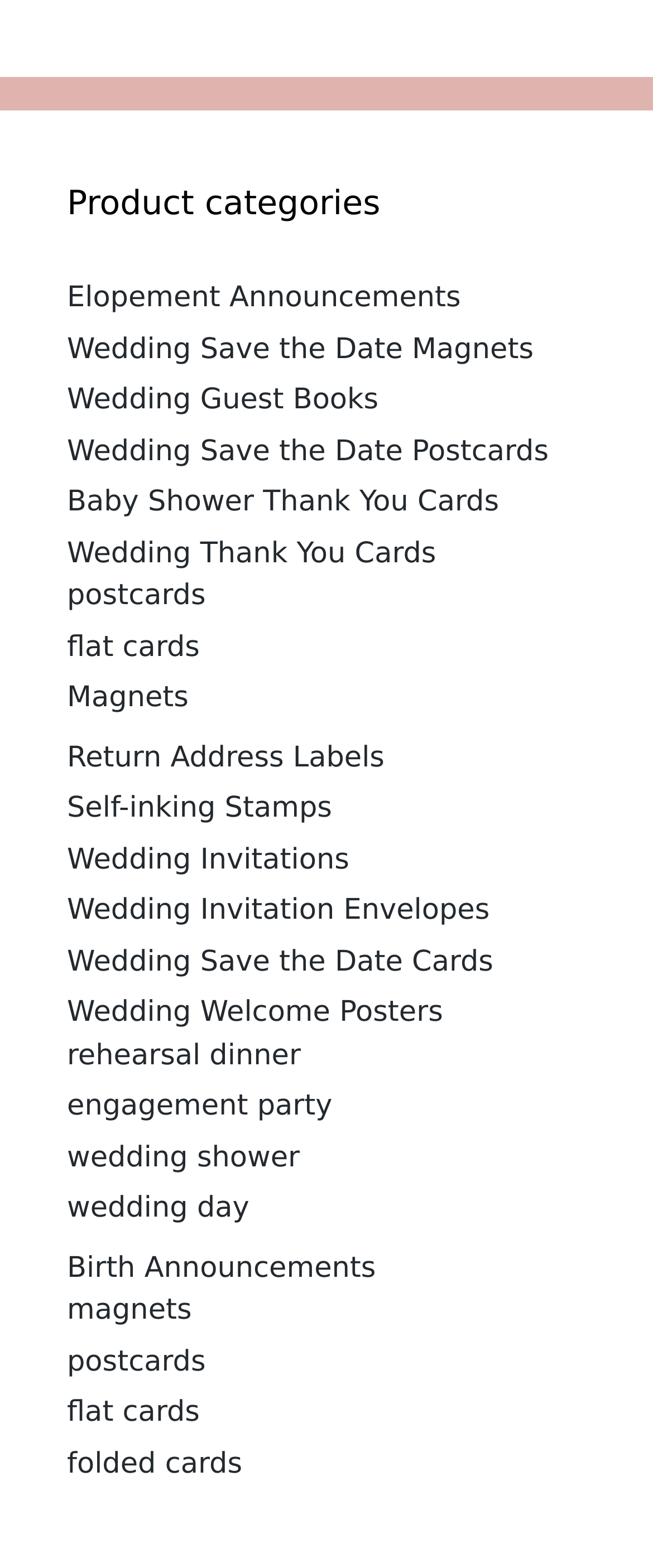Please locate the bounding box coordinates of the region I need to click to follow this instruction: "Click on Elopement Announcements".

[0.103, 0.18, 0.706, 0.201]